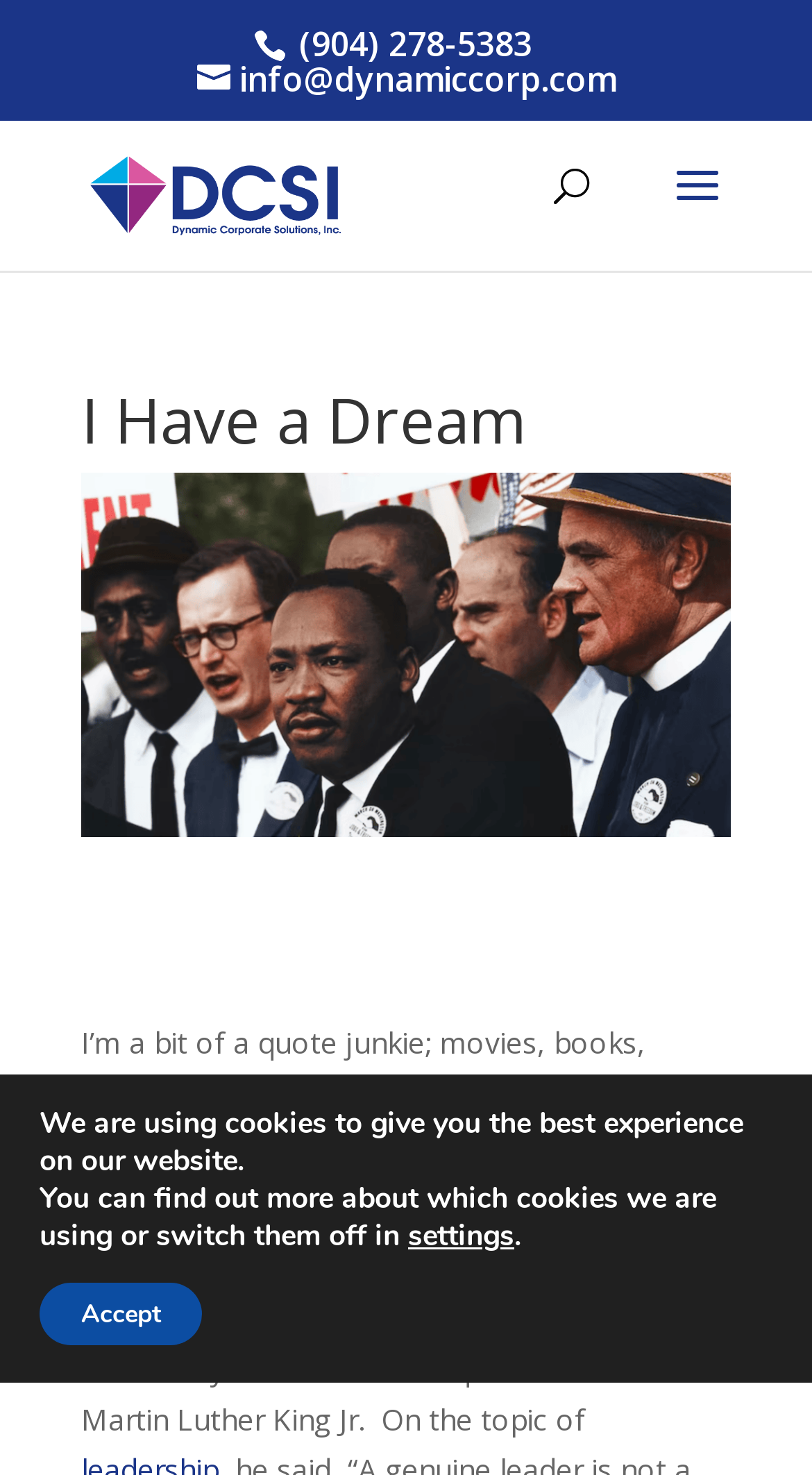What is the email address on the webpage?
Can you provide a detailed and comprehensive answer to the question?

I found the email address by looking at the link element with the text 'info@dynamiccorp.com' located at the top of the webpage.